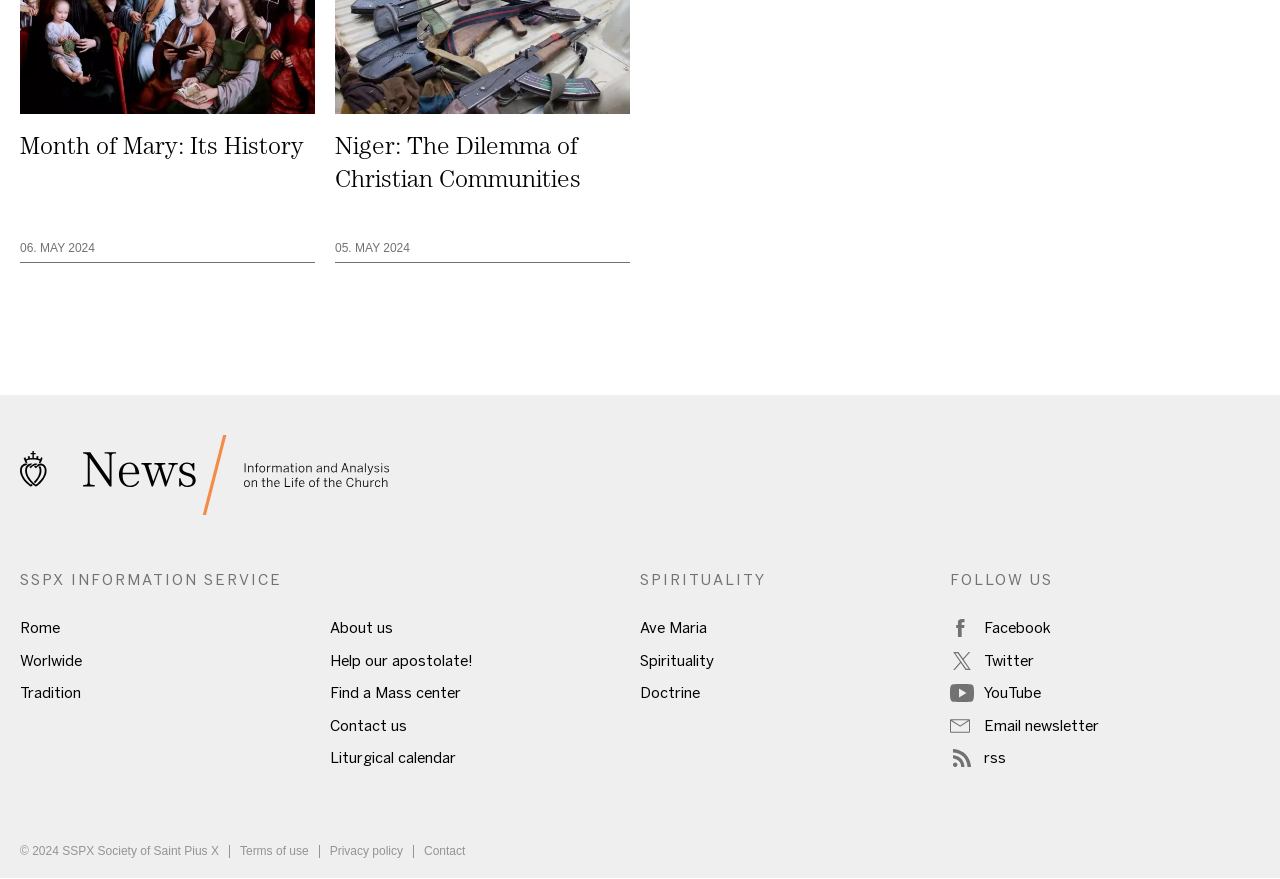What is the name of the organization?
Answer with a single word or phrase by referring to the visual content.

SSPX Society of Saint Pius X